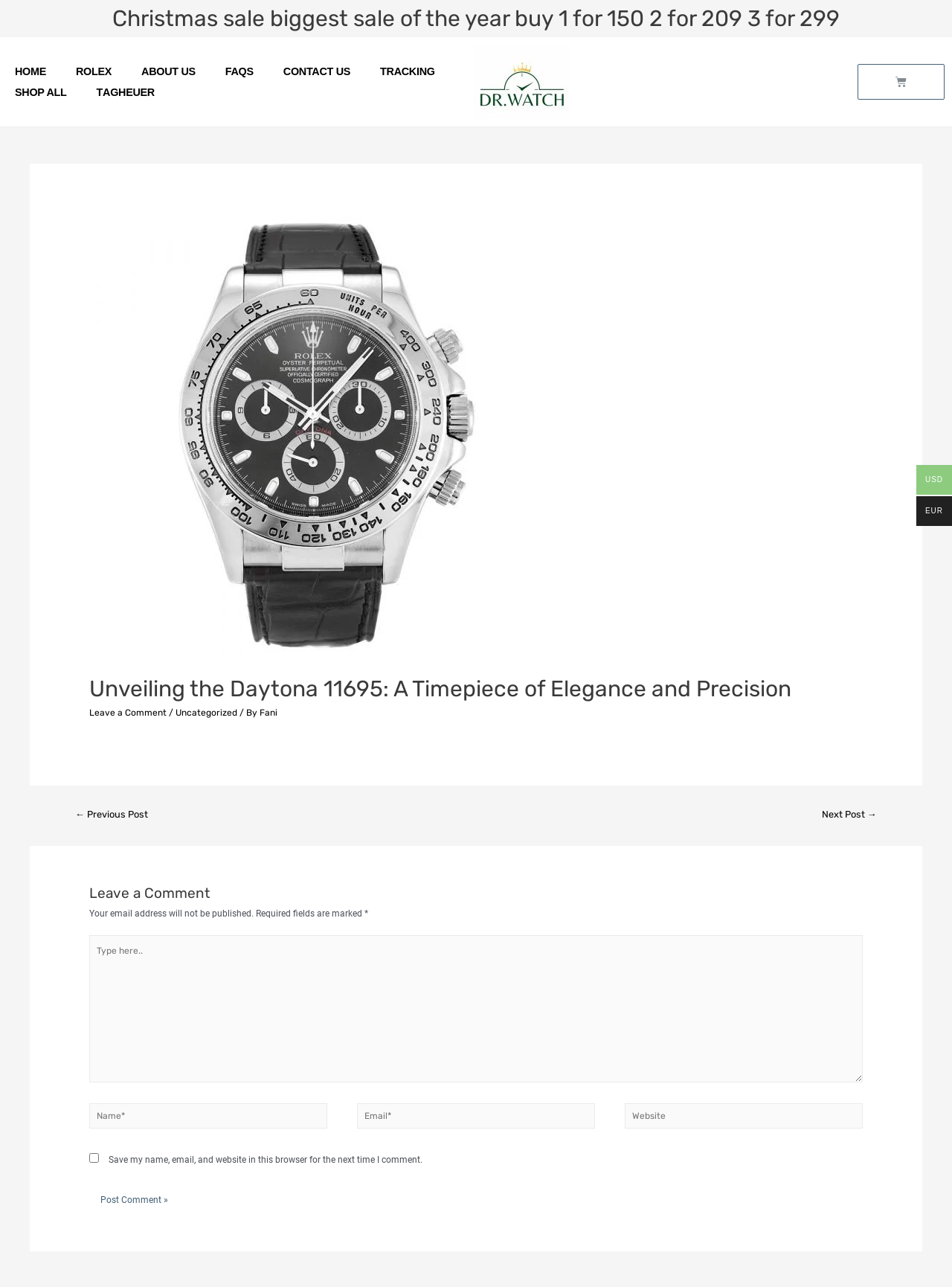Please provide a comprehensive answer to the question below using the information from the image: What is the name of the timepiece being unveiled?

The question is asking about the name of the timepiece being unveiled. By looking at the heading element with the text 'Unveiling the Daytona 11695: A Timepiece of Elegance and Precision', we can determine that the name of the timepiece being unveiled is Daytona 11695.